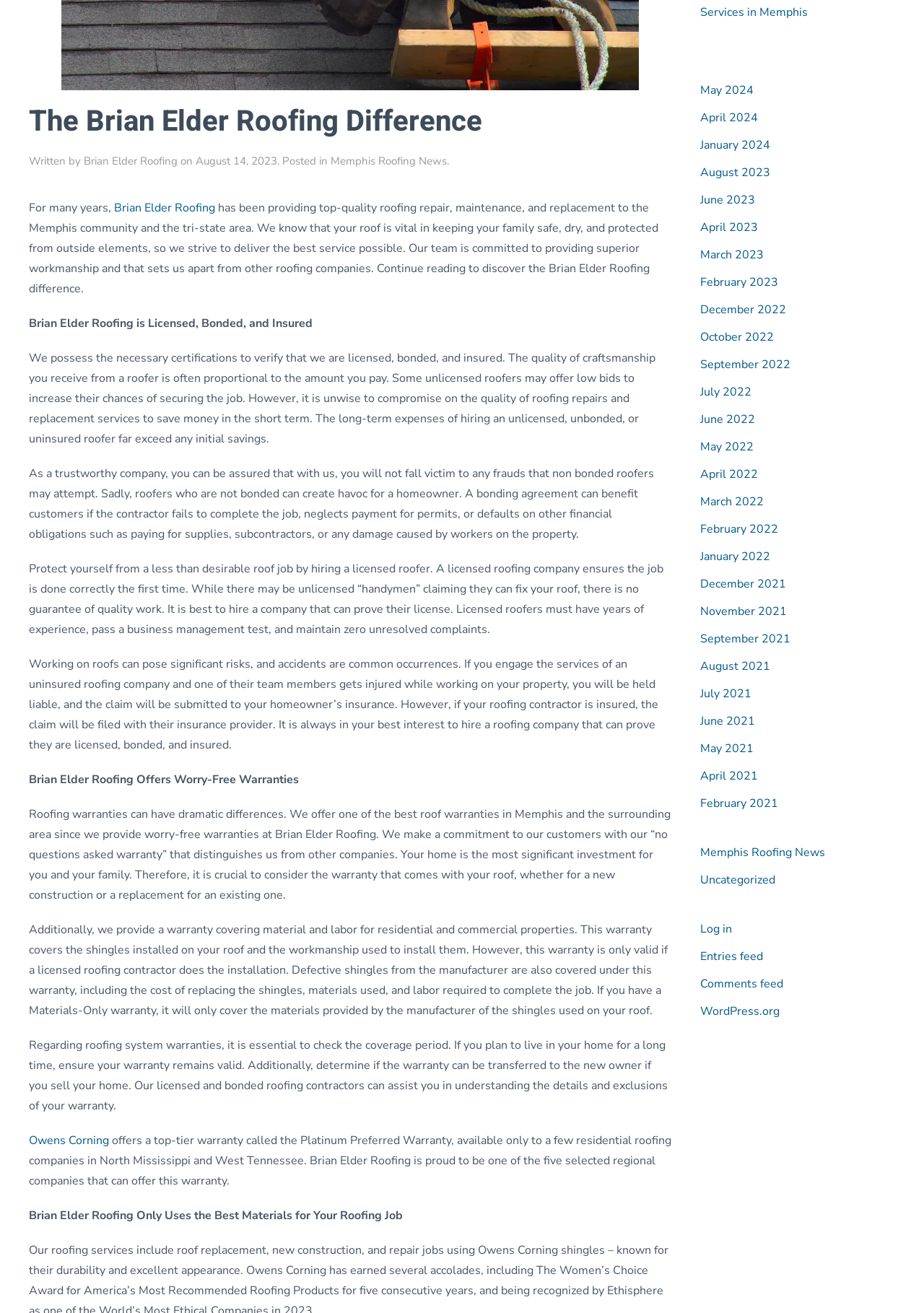Identify the bounding box coordinates for the UI element described as: "June 2023".

[0.758, 0.146, 0.817, 0.158]